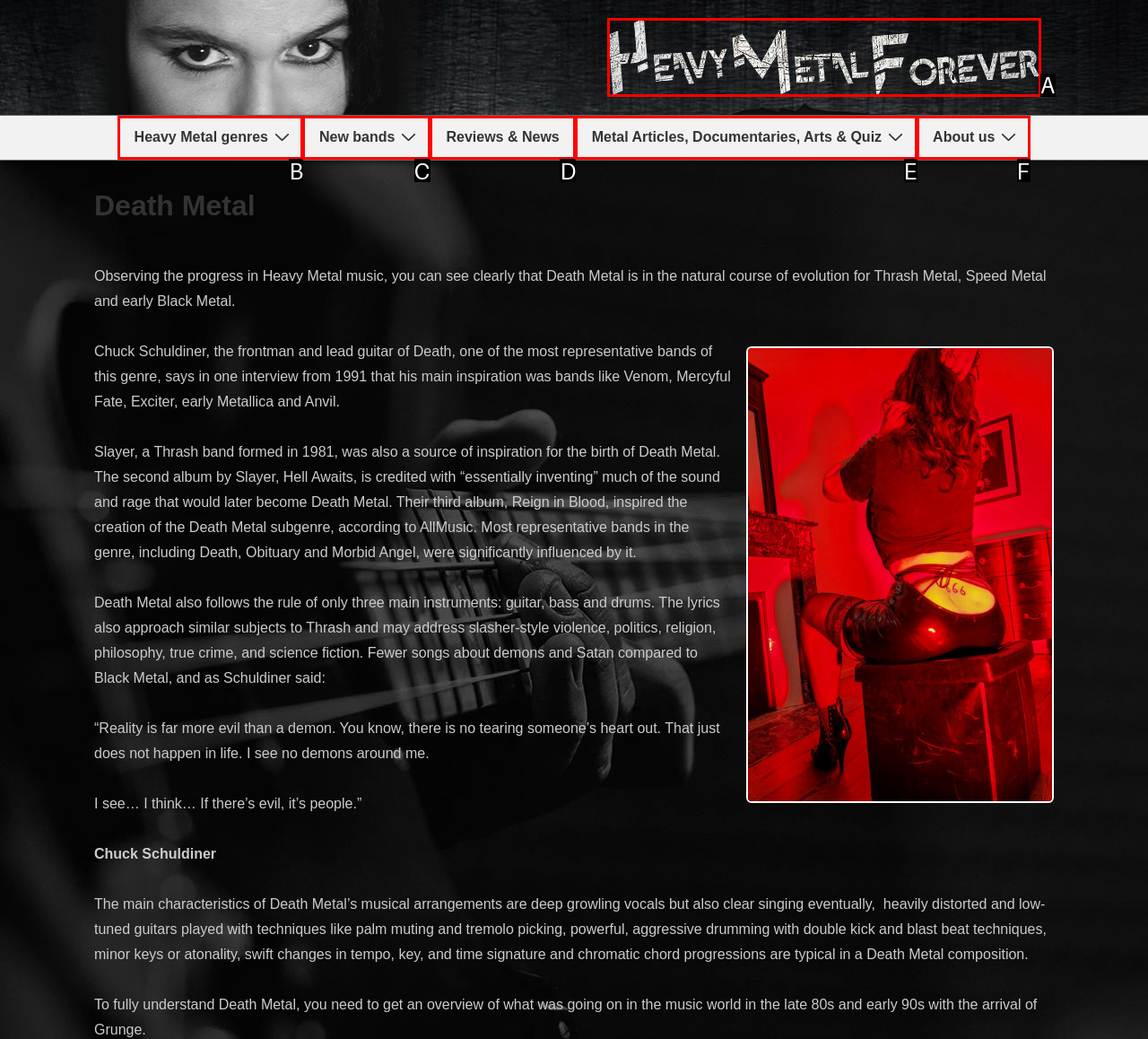Identify the letter corresponding to the UI element that matches this description: New bands
Answer using only the letter from the provided options.

C